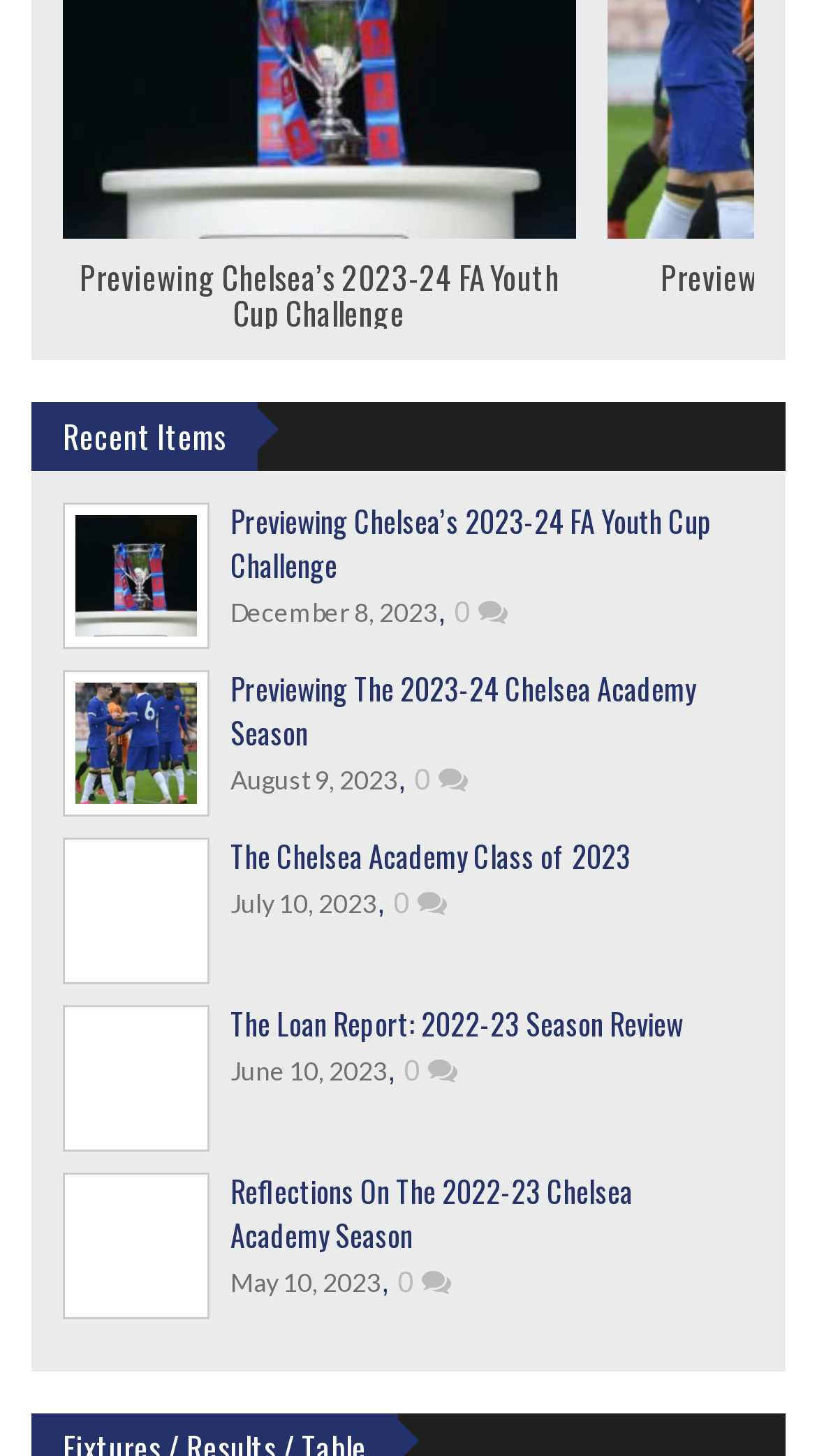Give a one-word or phrase response to the following question: What is the title of the second article?

Previewing The 2023-24 Chelsea Academy Season